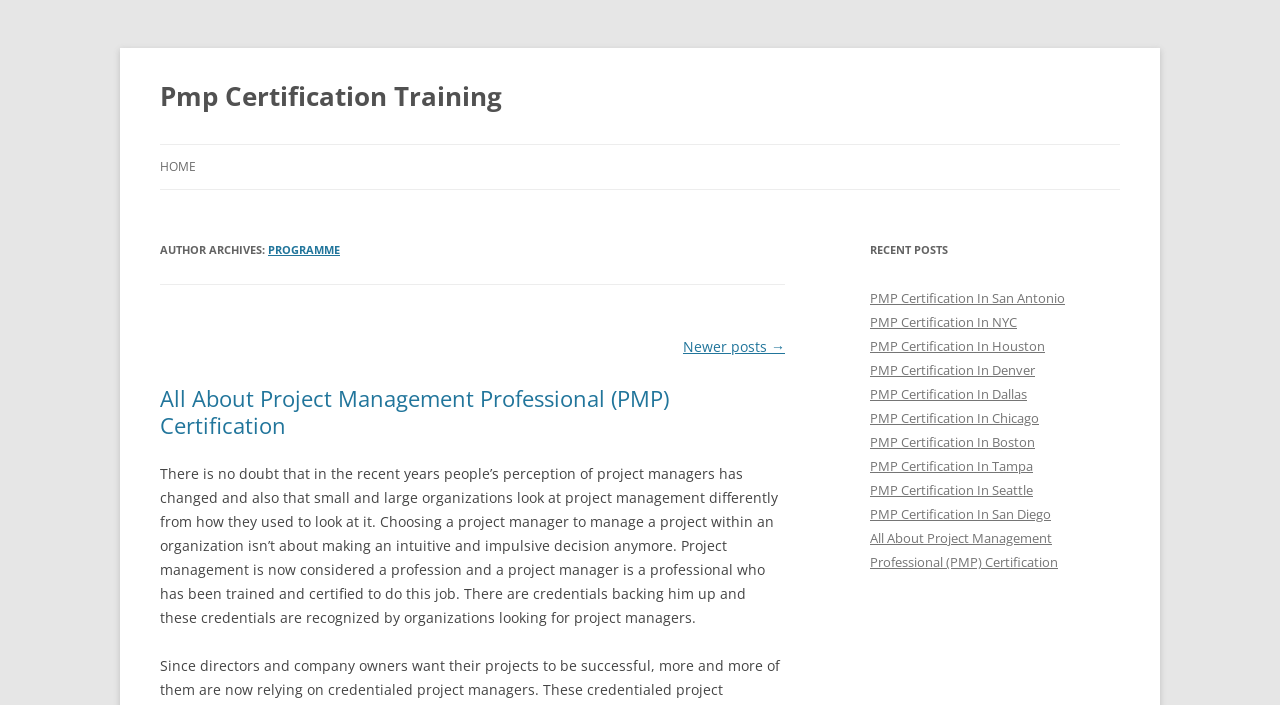Please answer the following question using a single word or phrase: 
What is the name of the author?

PROGRAMME